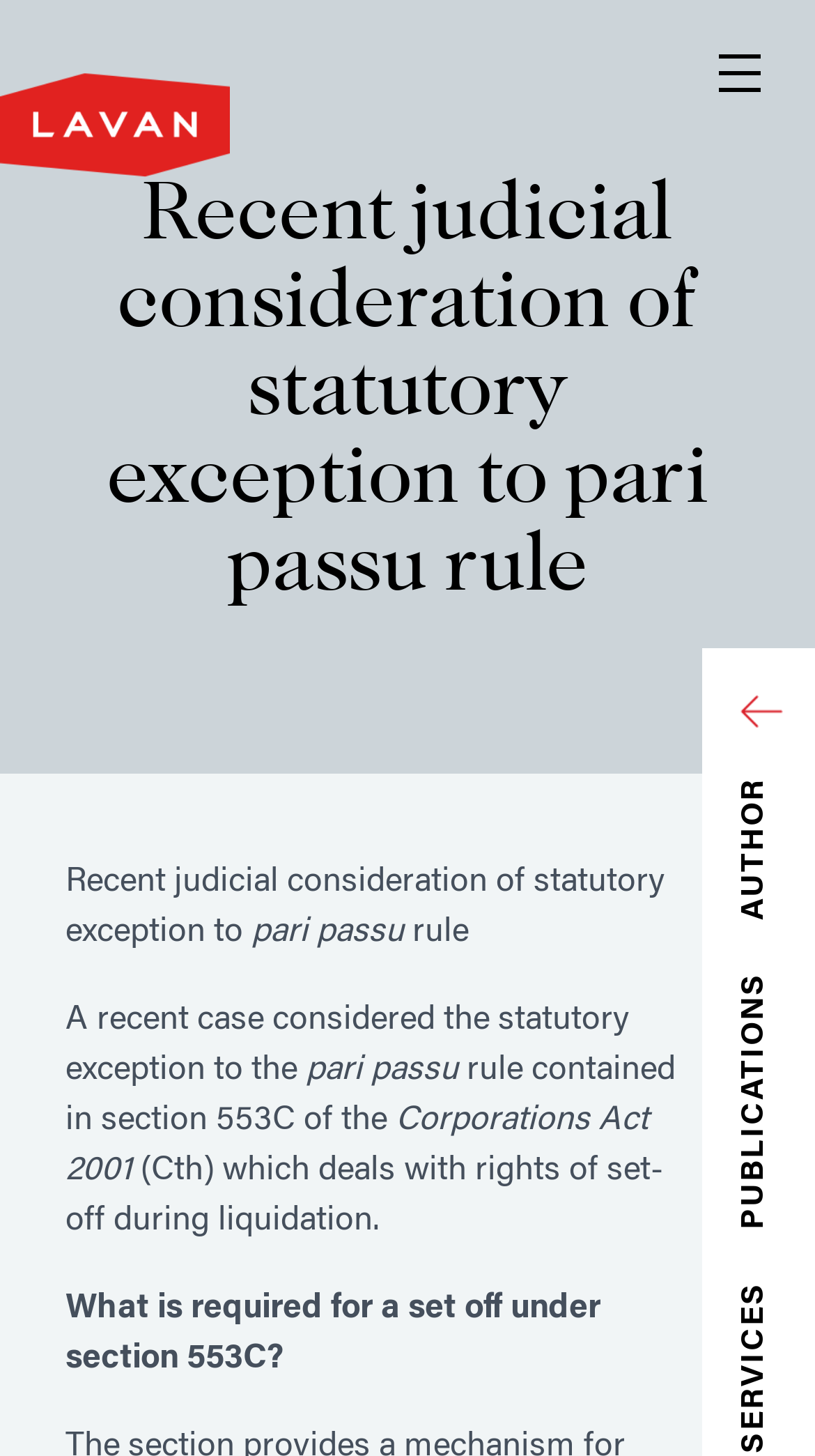Predict the bounding box coordinates of the UI element that matches this description: "parent_node: SERVICES PUBLICATIONS AUTHOR". The coordinates should be in the format [left, top, right, bottom] with each value between 0 and 1.

[0.908, 0.477, 1.0, 0.5]